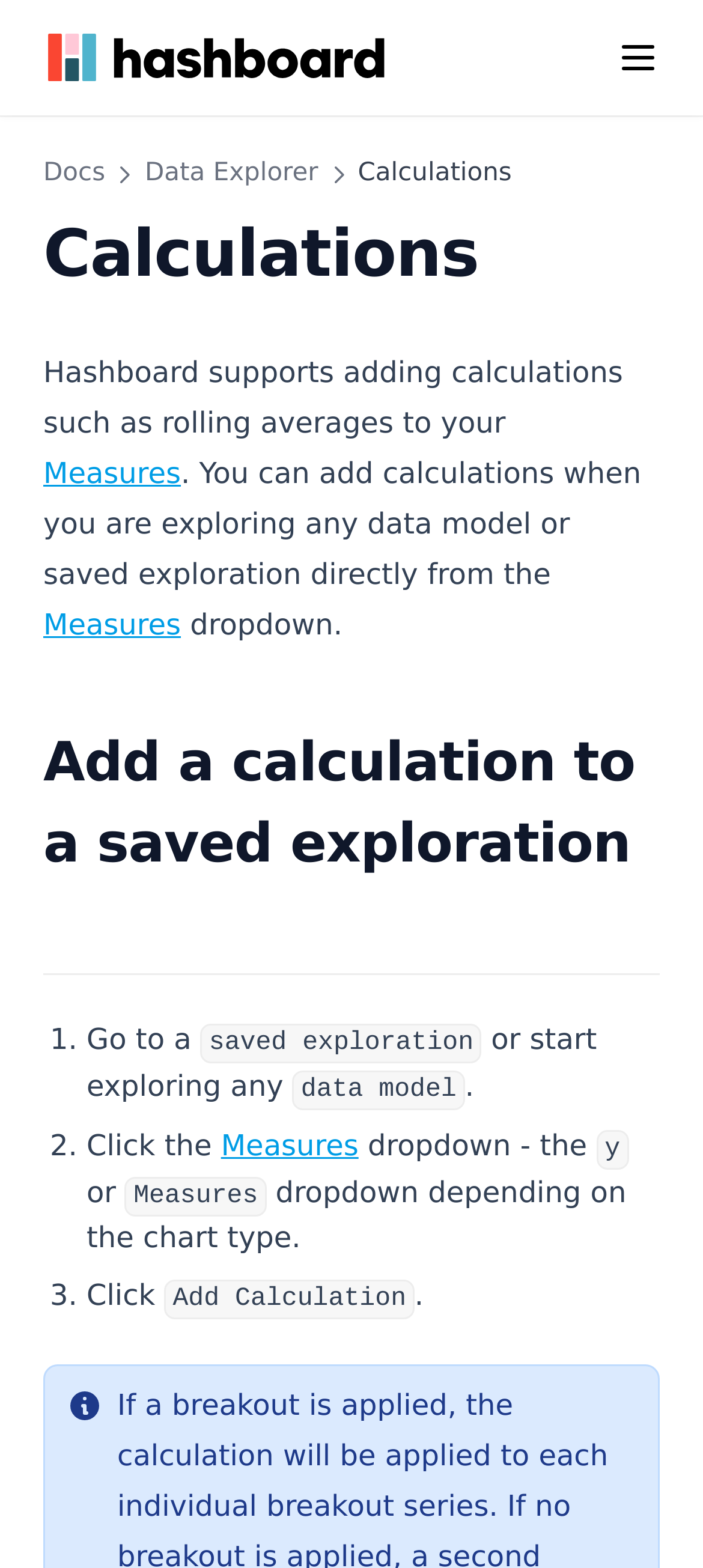Explain the webpage's design and content in an elaborate manner.

The webpage is titled "Hashboard - Calculations" and has a logo at the top left corner. Below the logo, there is a menu button on the top right corner. The main content of the page is divided into two sections. On the left side, there is a list of links categorized into several groups, including "Maps (beta)", "Chart Interactions", "Data Tray", and many more. Each group has multiple links, and some of them have accompanying images.

On the right side, there is a heading "Calculations" followed by a paragraph of text that explains the purpose of Hashboard, which is to support adding calculations such as rolling averages to measures. Below this text, there are no other visible elements.

At the top of the page, there is a navigation menu with links to "Docs", "Data Explorer", and "Calculations". The "Calculations" link is currently active, as indicated by its focus state.